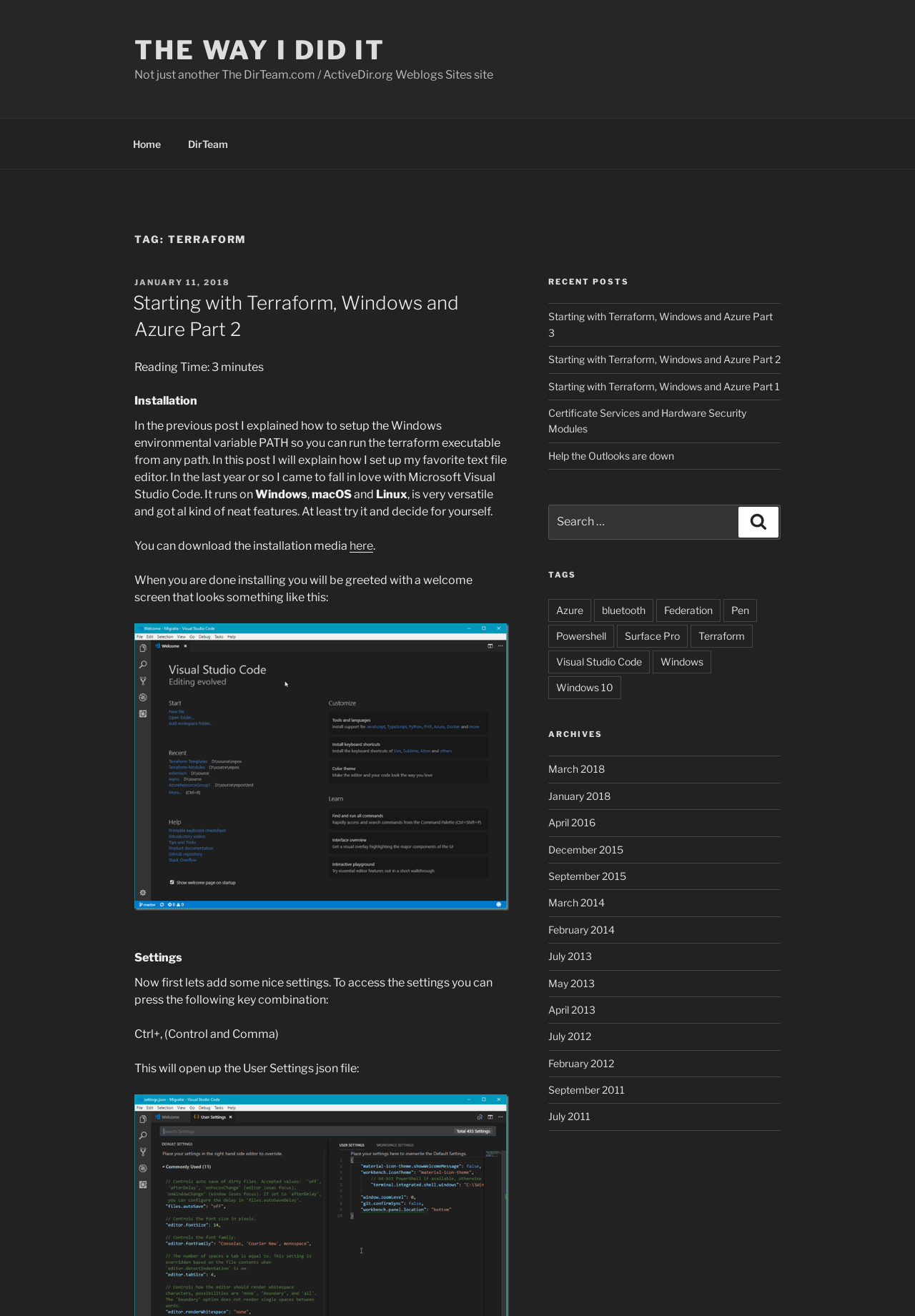What is the purpose of the 'Ctrl+,' key combination?
Provide an in-depth and detailed answer to the question.

The author explains that pressing the 'Ctrl+,' key combination opens up the User Settings json file, allowing the user to add some nice settings.